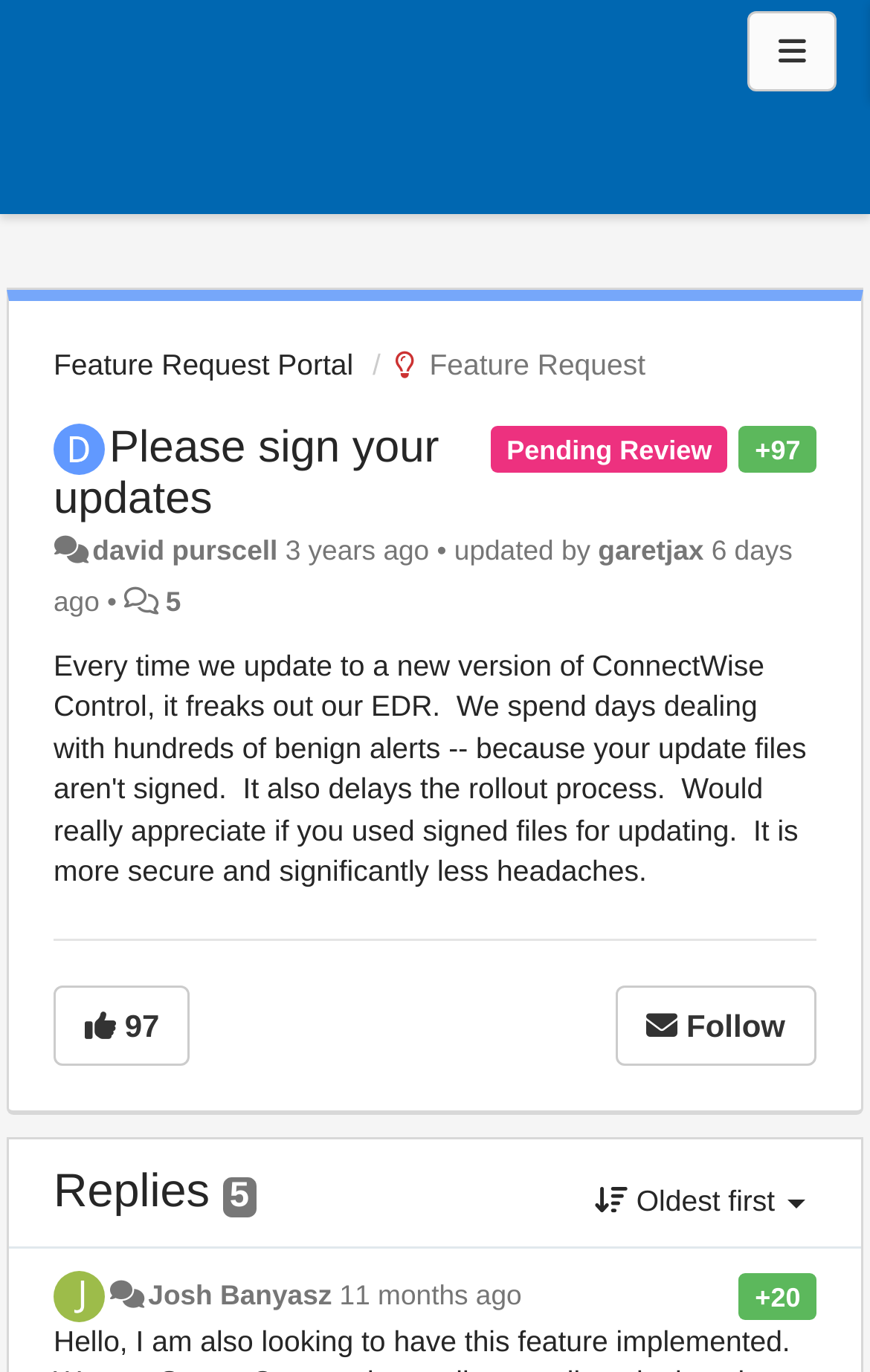Please find the bounding box coordinates of the section that needs to be clicked to achieve this instruction: "Follow the feature request".

[0.707, 0.718, 0.938, 0.777]